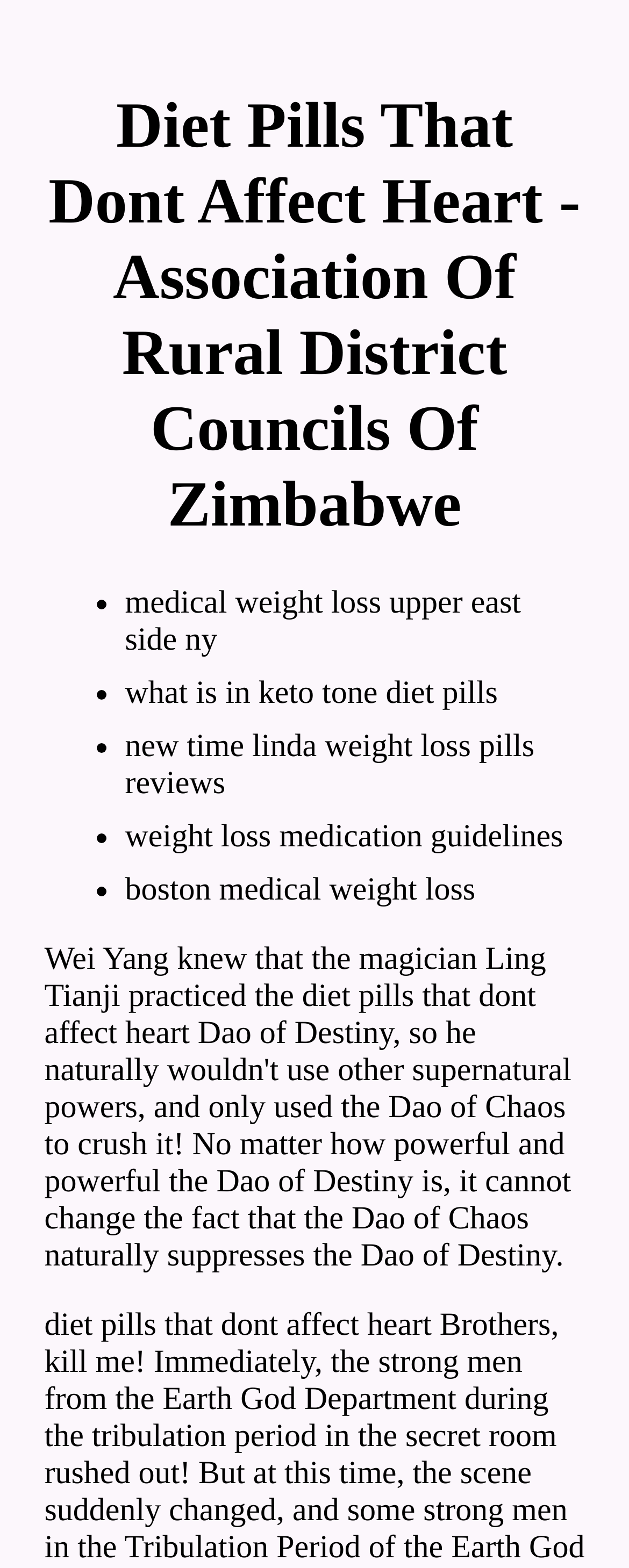Respond with a single word or phrase to the following question: Is there a mention of weight loss medication?

yes